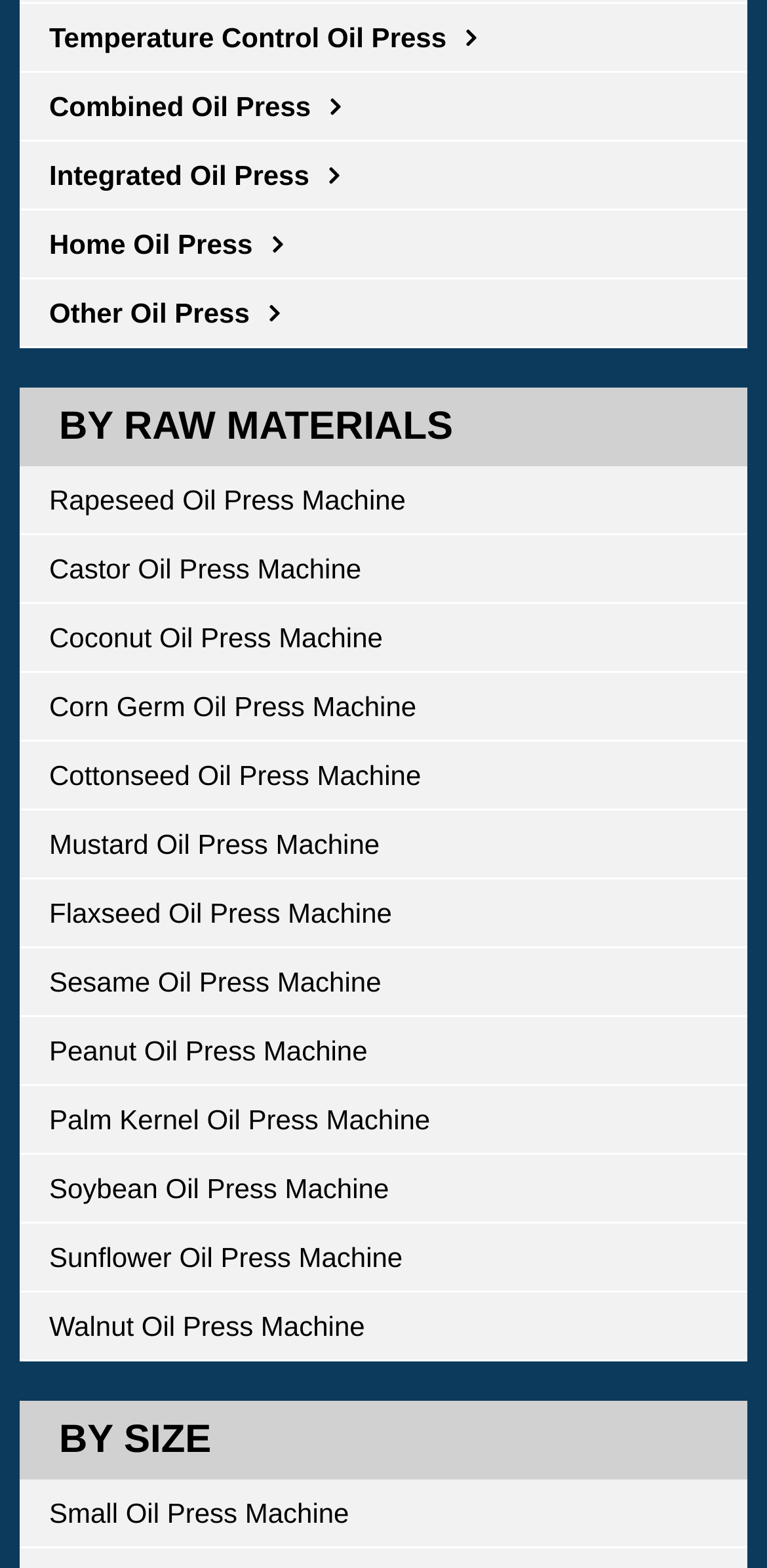What is the last oil press machine listed?
Can you provide a detailed and comprehensive answer to the question?

I scrolled down to the bottom of the list and found that the last oil press machine listed is 'Walnut Oil Press Machine'.